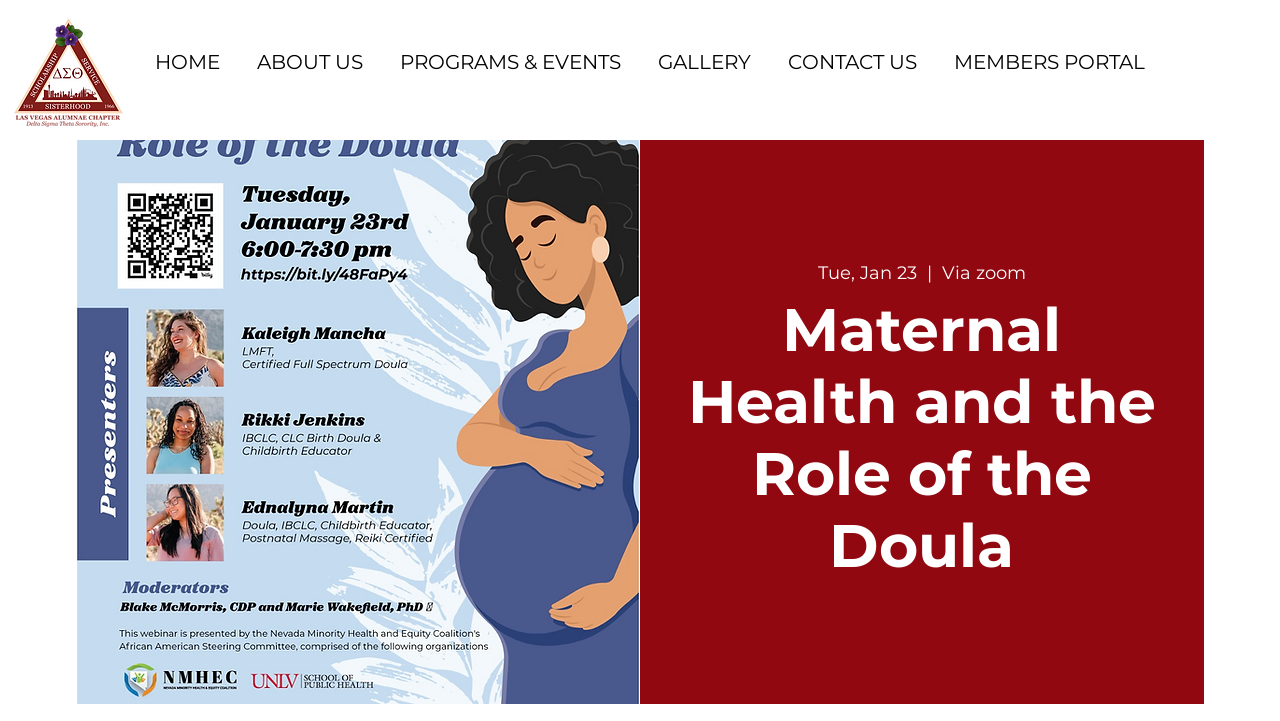Provide the text content of the webpage's main heading.

Maternal Health and the Role of the Doula